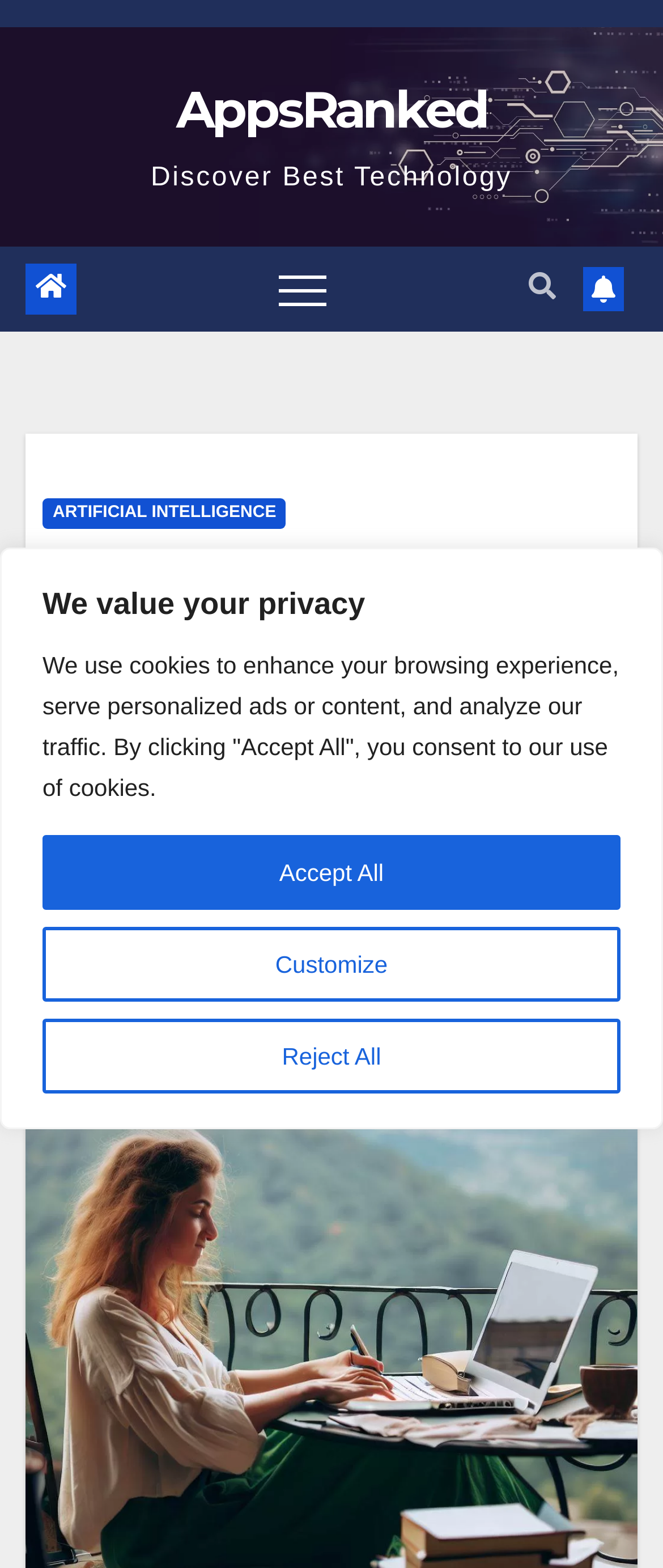Please determine the bounding box coordinates of the clickable area required to carry out the following instruction: "Click on the 'Why Hillary's' link". The coordinates must be four float numbers between 0 and 1, represented as [left, top, right, bottom].

None